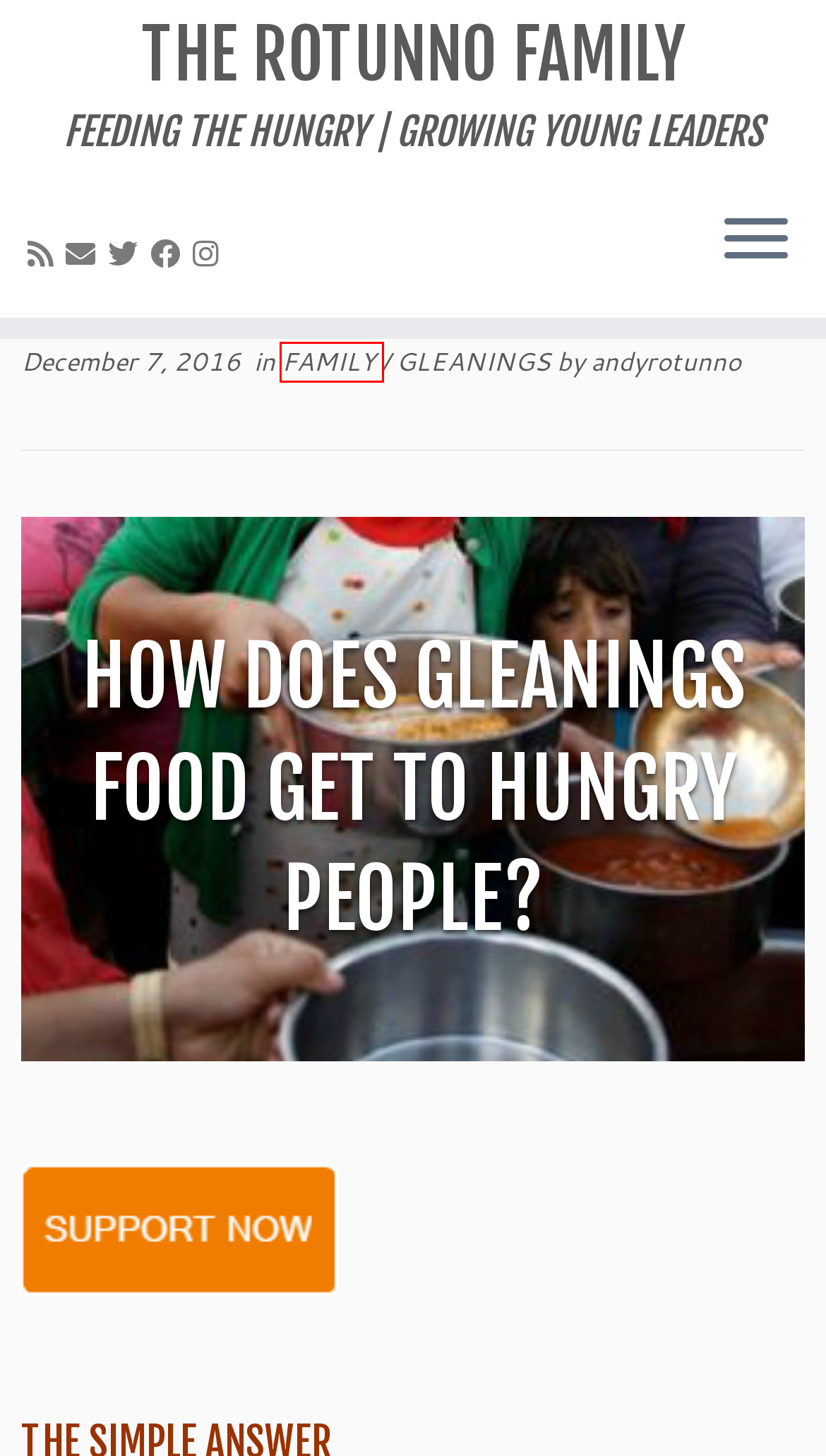Inspect the provided webpage screenshot, concentrating on the element within the red bounding box. Select the description that best represents the new webpage after you click the highlighted element. Here are the candidates:
A. FAMILY – THE ROTUNNO FAMILY
B. WHAT IS GLEANINGS? – THE ROTUNNO FAMILY
C. GLEANINGS – THE ROTUNNO FAMILY
D. andyrotunno – THE ROTUNNO FAMILY
E. SUPPORT – THE ROTUNNO FAMILY
F. December 7, 2016 – THE ROTUNNO FAMILY
G. THE ROTUNNO FAMILY – FEEDING THE HUNGRY | GROWING YOUNG LEADERS
H. THE ROTUNNO FAMILY

A